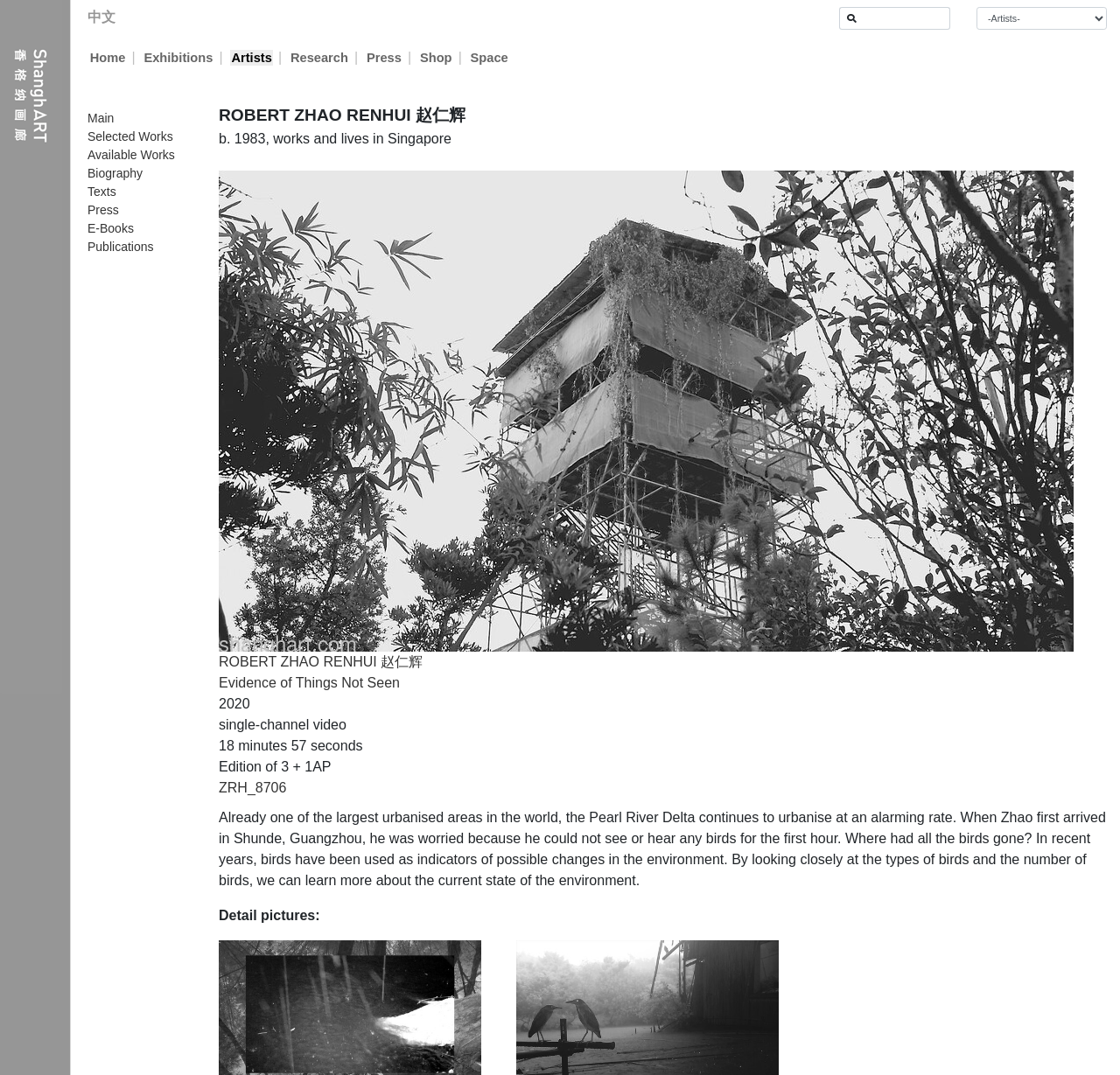Using the information in the image, give a detailed answer to the following question: What is the artist's name?

The artist's name is mentioned in the webpage as 'ROBERT ZHAO RENHUI 赵仁辉' in the section that describes the artist's biography.